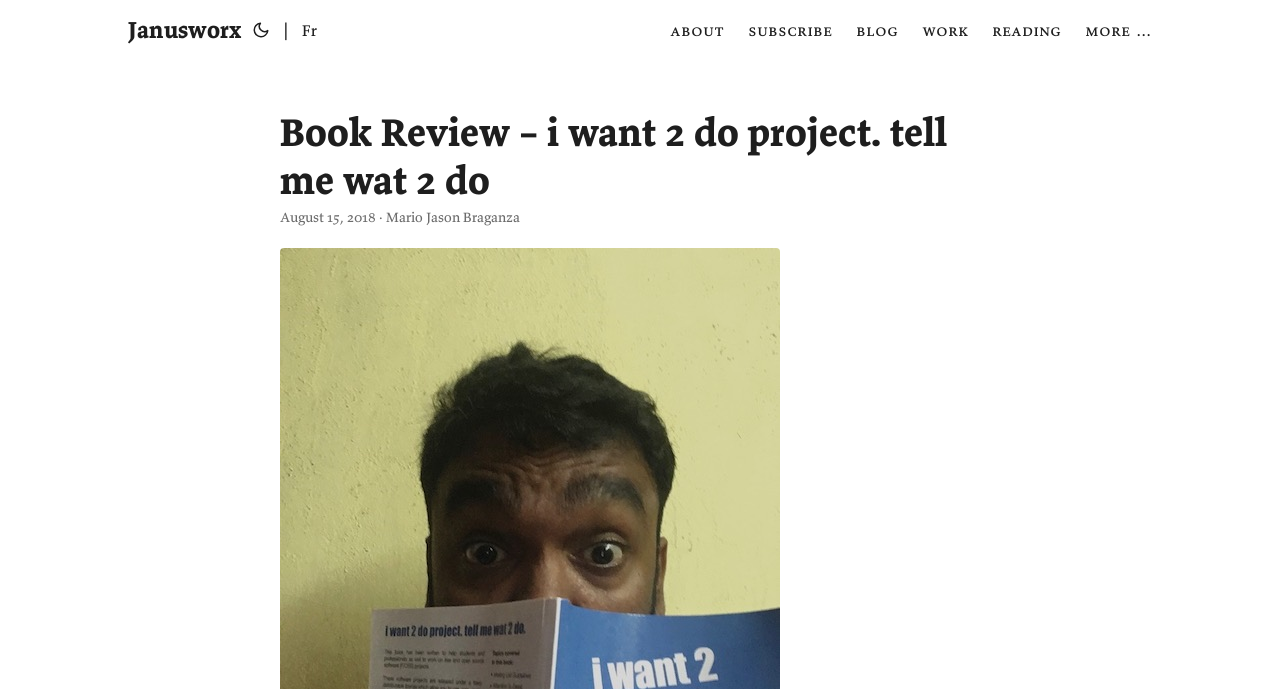Answer briefly with one word or phrase:
How many links are present in the top navigation bar?

6